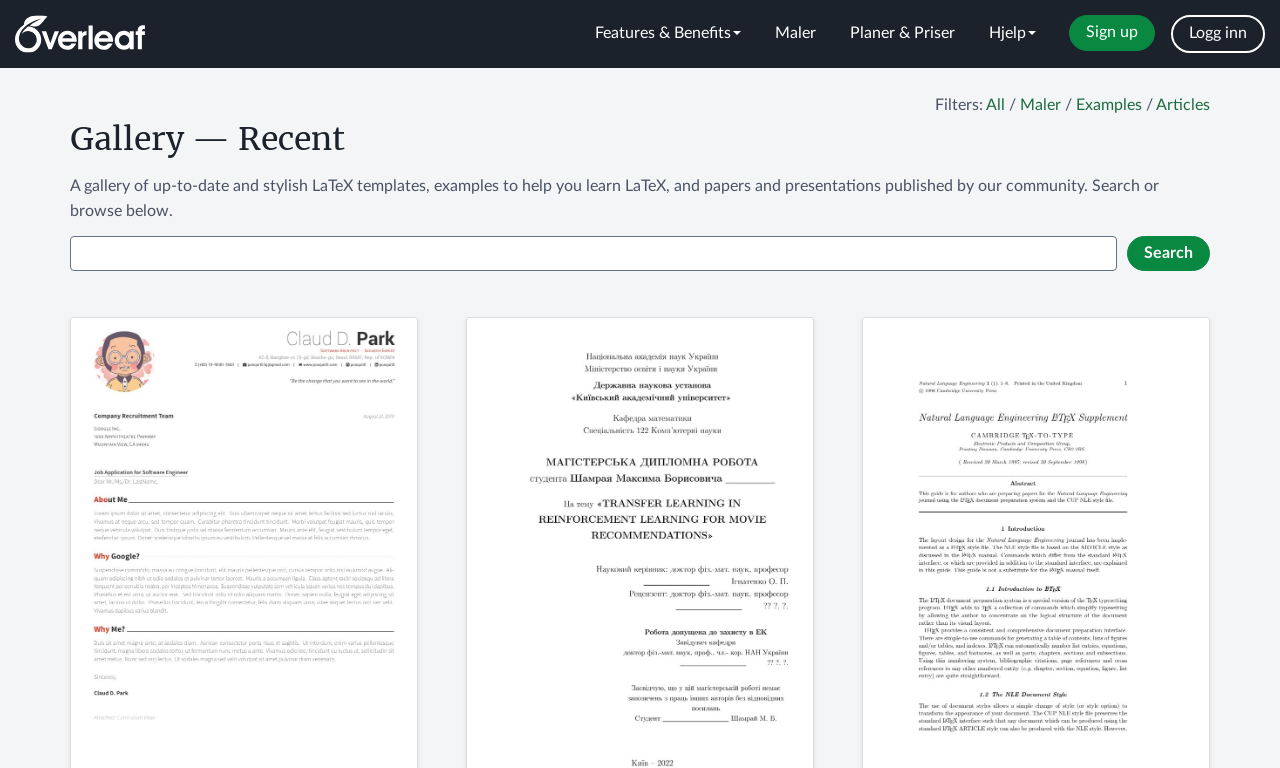Write an elaborate caption that captures the essence of the webpage.

The webpage is a gallery of LaTeX templates, examples, and articles. At the top left, there is a link to "Overleaf", an online LaTeX editing program. Next to it, there are several buttons and links, including "Features & Benefits", "Maler", "Planer & Priser", "Hjelp", "Sign up", and "Logg inn", which are aligned horizontally.

Below these top-level navigation elements, there is a heading "Gallery — Recent" that spans about half of the page width. Underneath this heading, there is a section with filters, including links to "All", "Maler", "Examples", and "Articles", which are separated by small gaps.

To the right of the filters, there is a brief description of the gallery, stating that it contains up-to-date and stylish LaTeX templates, examples, and papers and presentations published by the community. The description is followed by a search bar that spans about 90% of the page width, with a text box and a "Search" button on the right.

Overall, the webpage has a clean and organized layout, with clear headings and concise text, making it easy to navigate and find relevant resources.